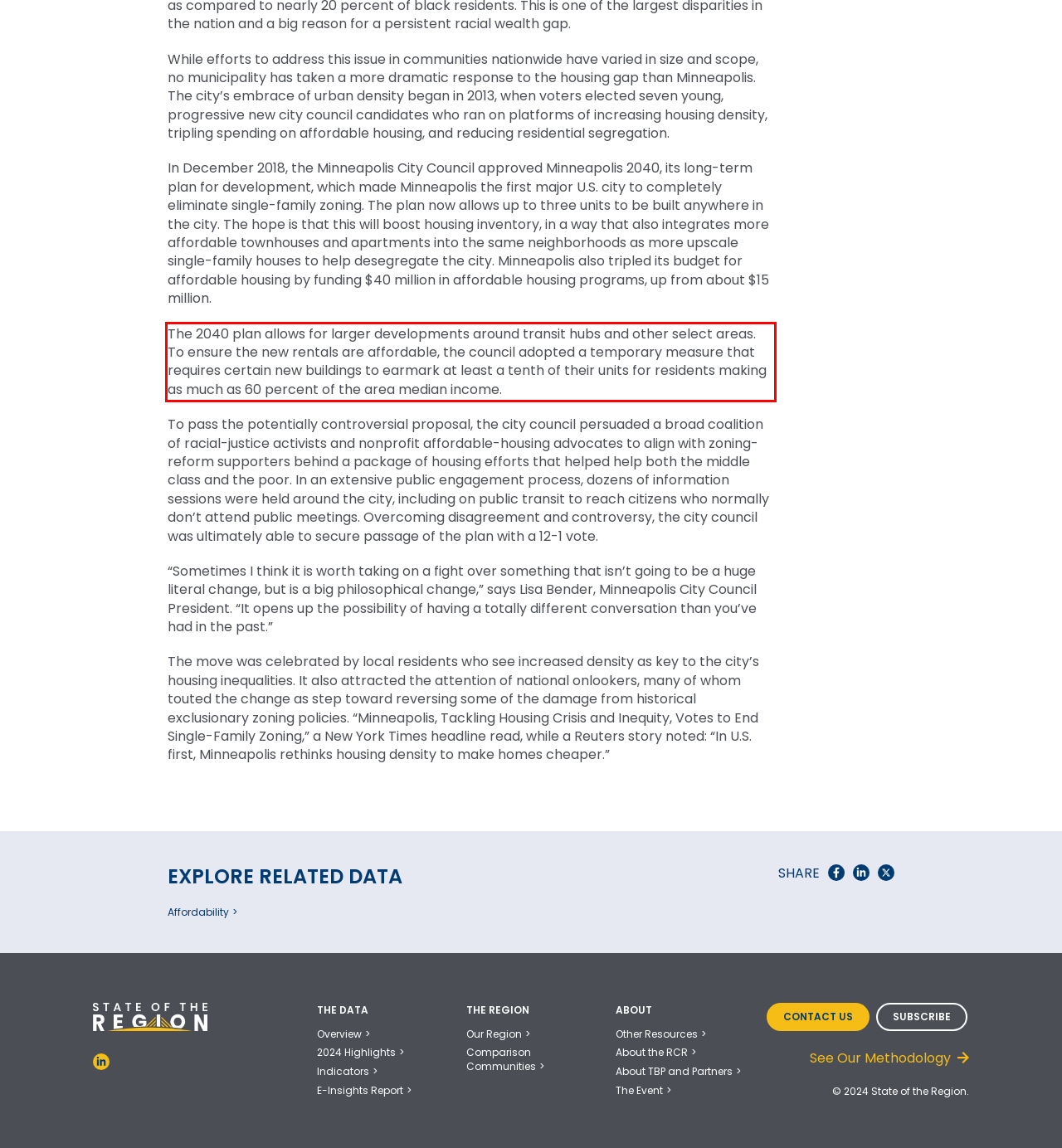Review the screenshot of the webpage and recognize the text inside the red rectangle bounding box. Provide the extracted text content.

The 2040 plan allows for larger developments around transit hubs and other select areas. To ensure the new rentals are affordable, the council adopted a temporary measure that requires certain new buildings to earmark at least a tenth of their units for residents making as much as 60 percent of the area median income.